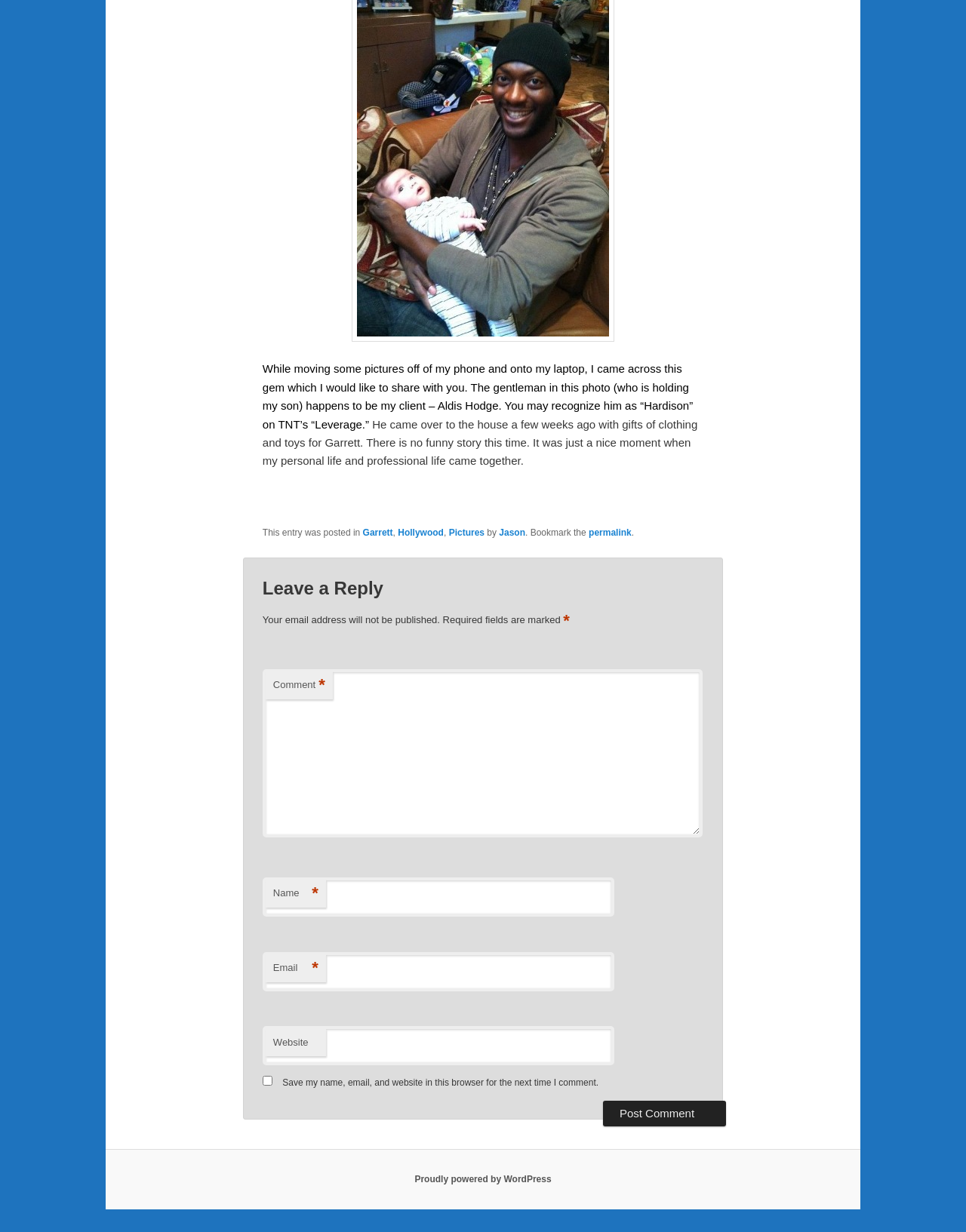Identify the bounding box coordinates for the UI element that matches this description: "Quick View".

None